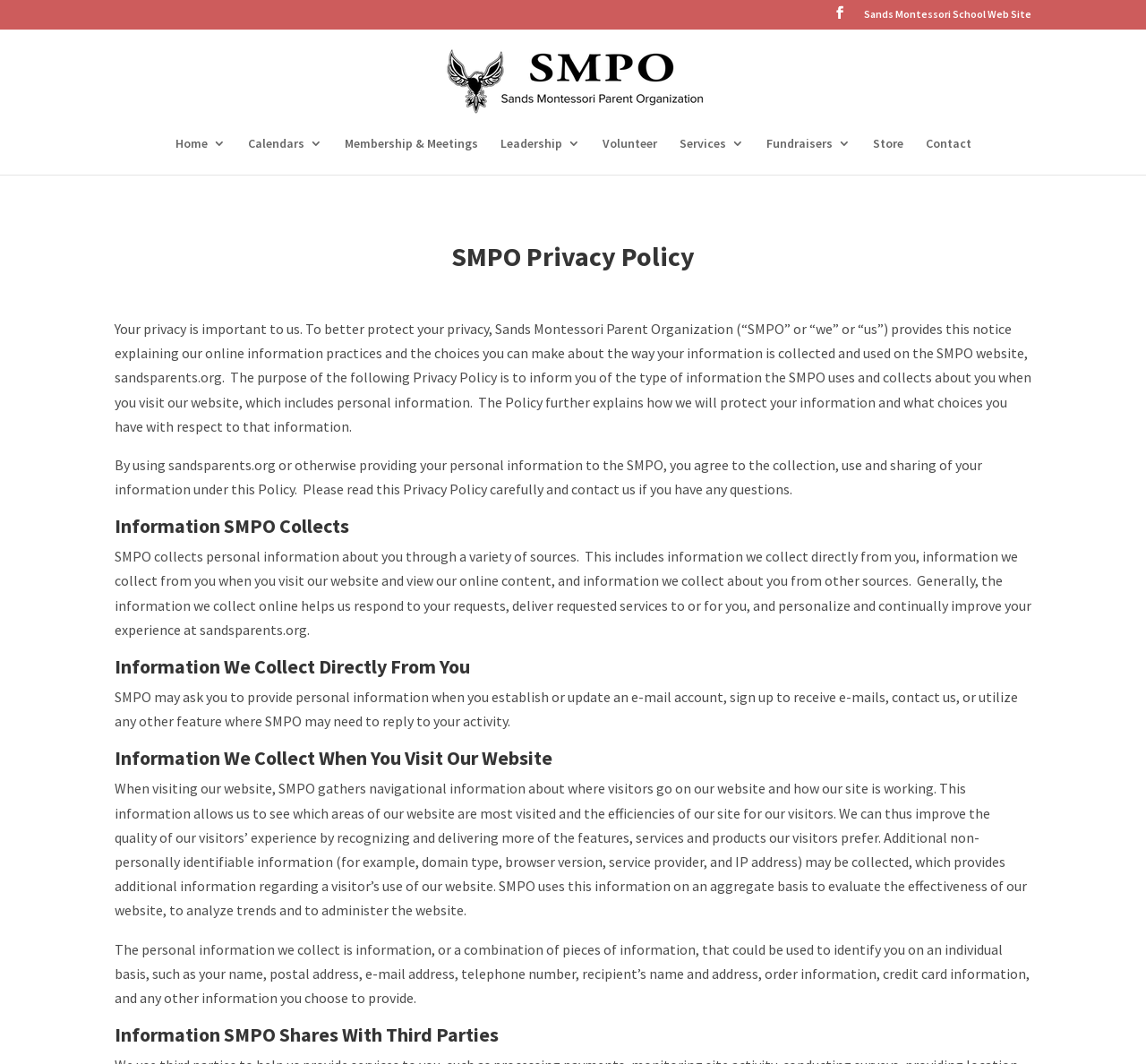Answer the following query concisely with a single word or phrase:
What is the purpose of the Privacy Policy?

To inform users of information collection and use